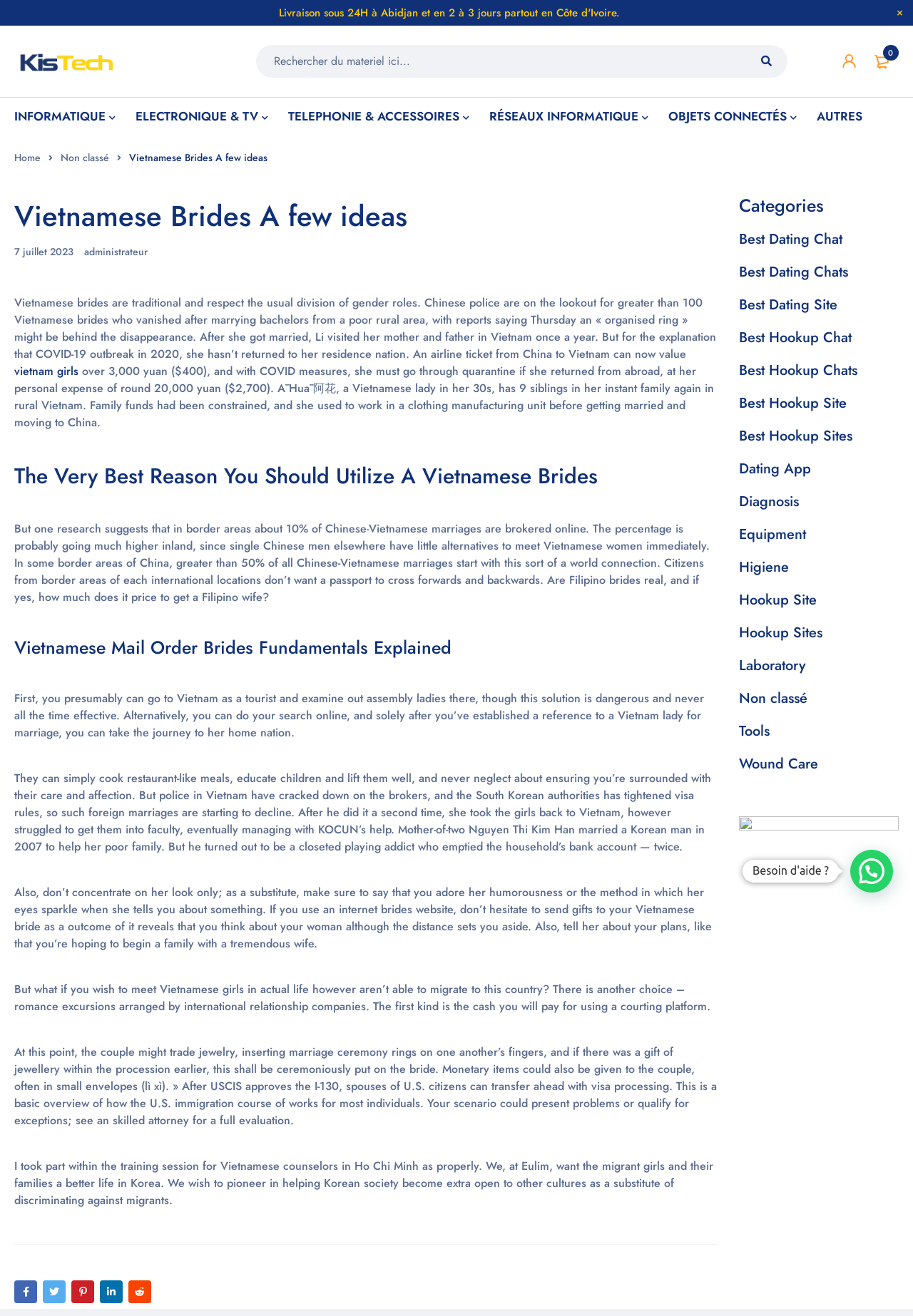Determine the bounding box coordinates for the element that should be clicked to follow this instruction: "Click on Home". The coordinates should be given as four float numbers between 0 and 1, in the format [left, top, right, bottom].

[0.016, 0.114, 0.045, 0.125]